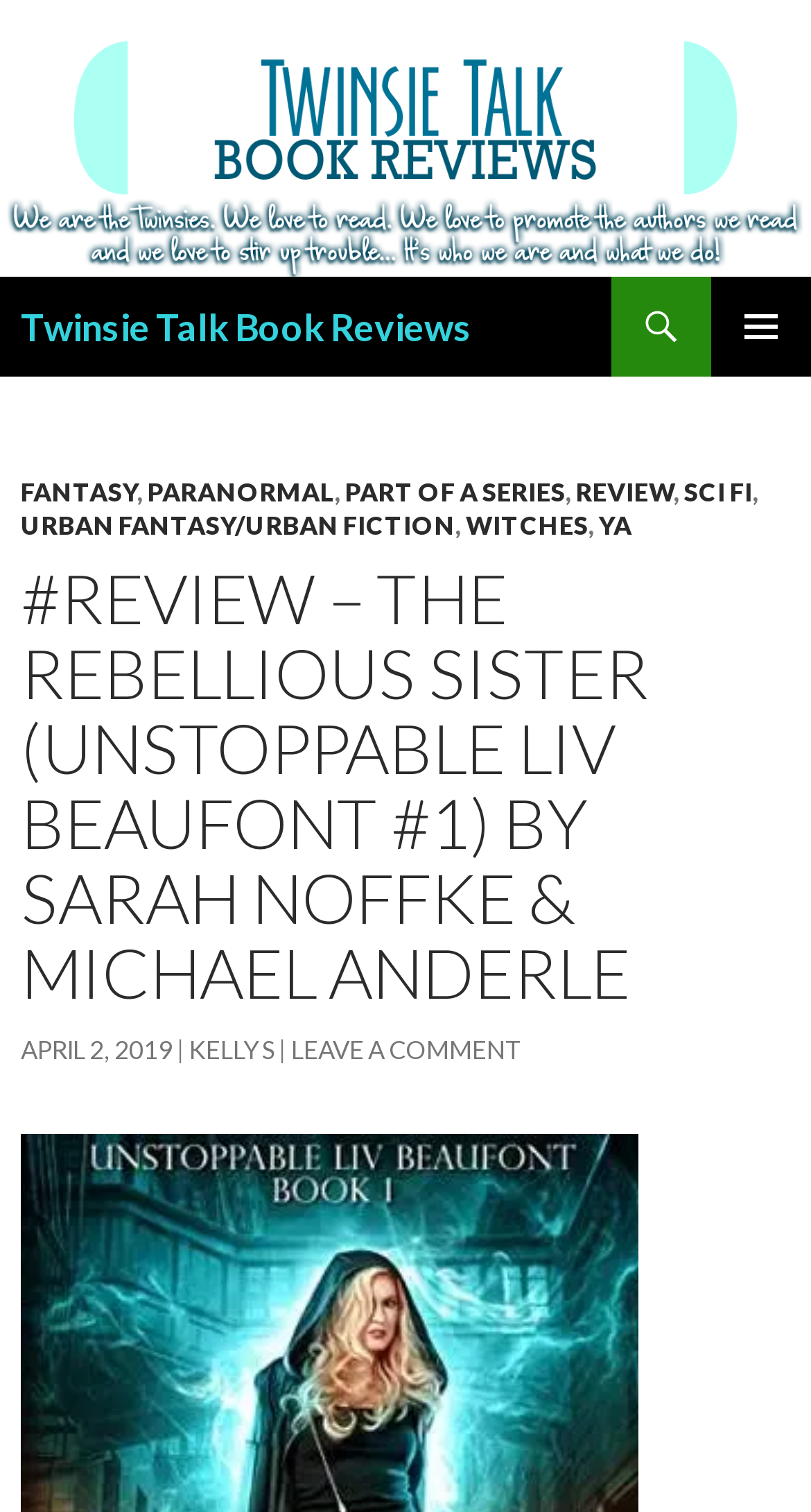Who wrote the review?
Use the information from the image to give a detailed answer to the question.

I found the answer by looking at the link element that says 'KELLY S'.